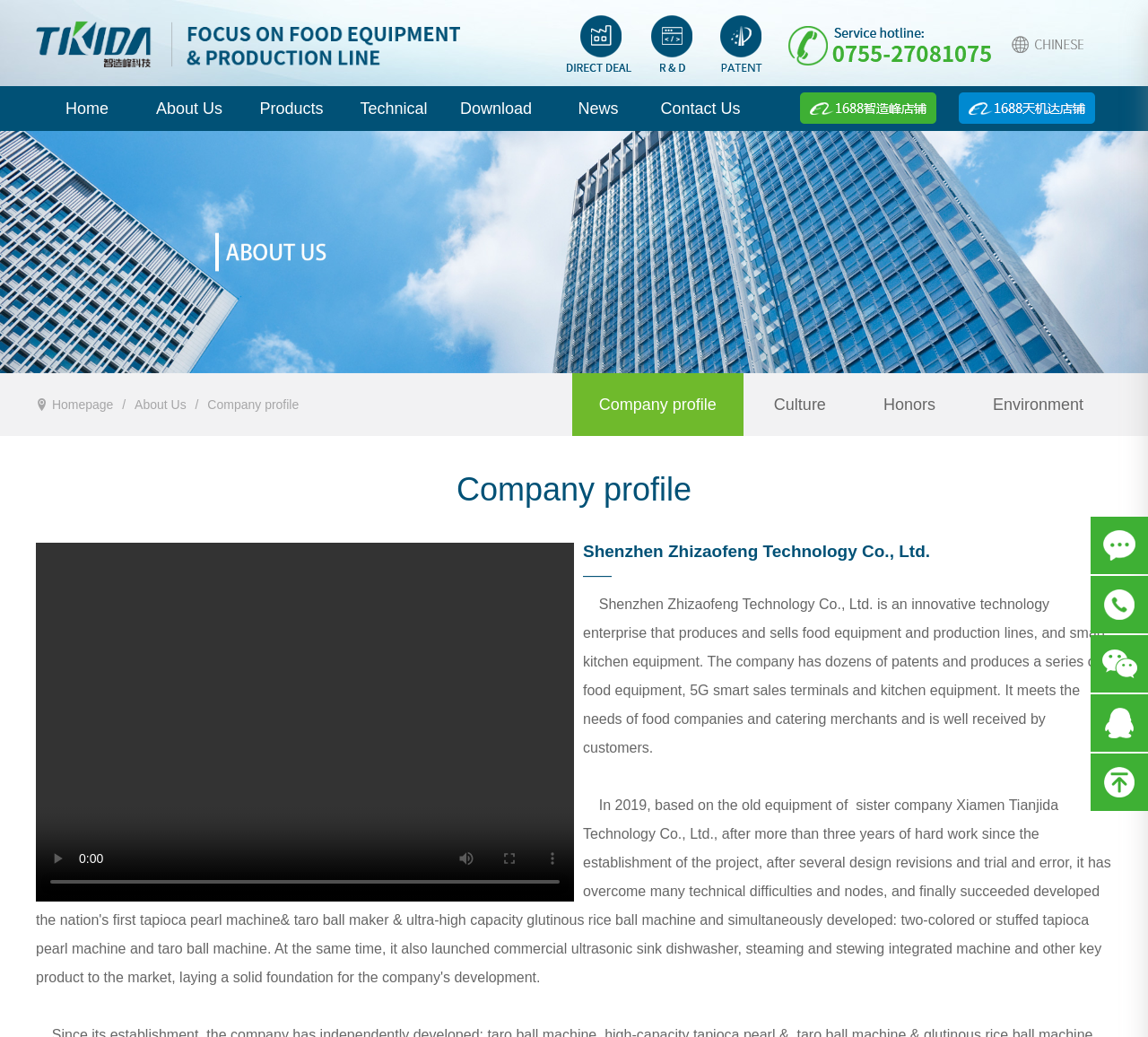Please identify the bounding box coordinates of the clickable area that will fulfill the following instruction: "Visit the 1688 Zhizaofeng store". The coordinates should be in the format of four float numbers between 0 and 1, i.e., [left, top, right, bottom].

[0.697, 0.089, 0.816, 0.12]